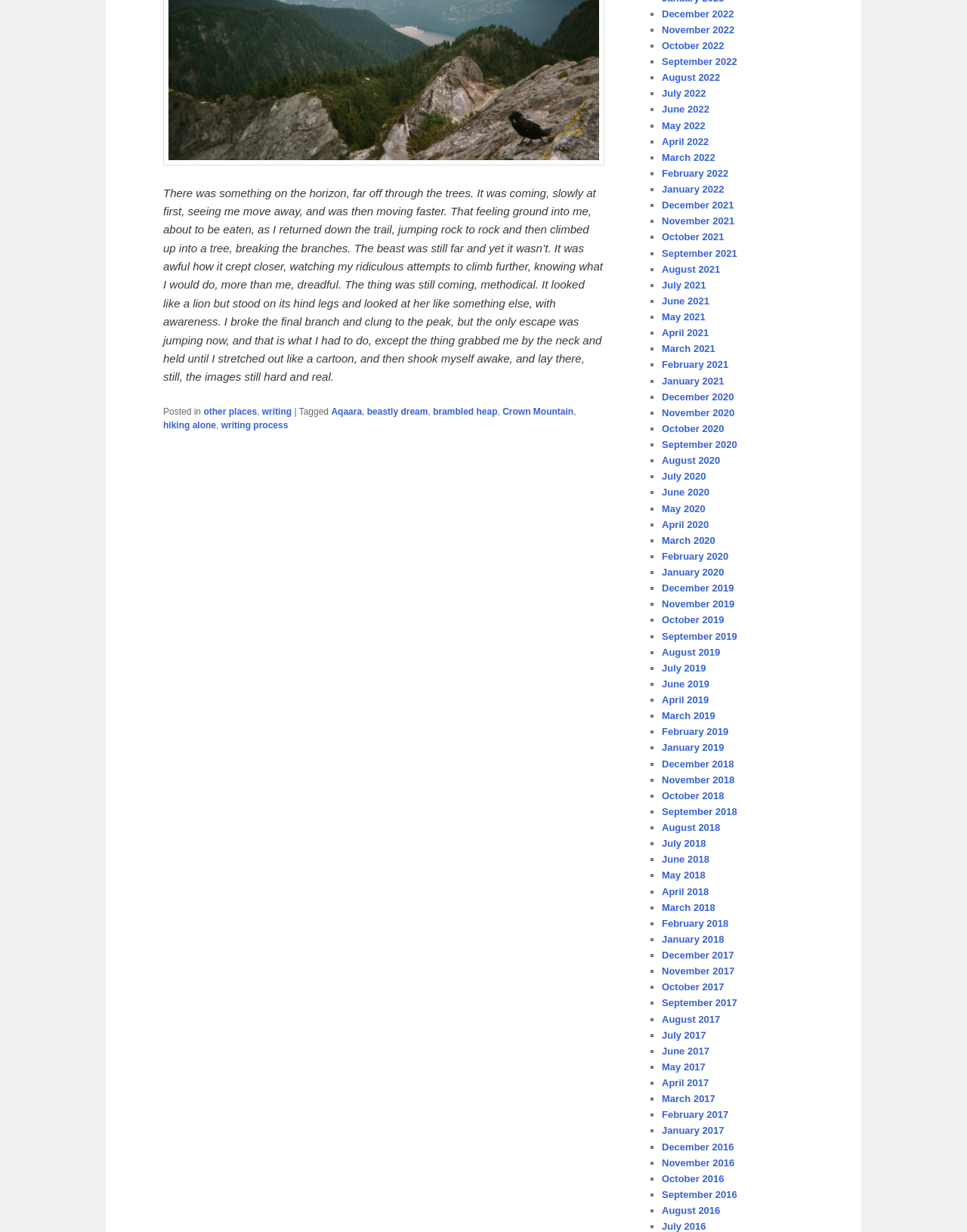Specify the bounding box coordinates of the area that needs to be clicked to achieve the following instruction: "Click on the link 'other places'".

[0.21, 0.33, 0.266, 0.339]